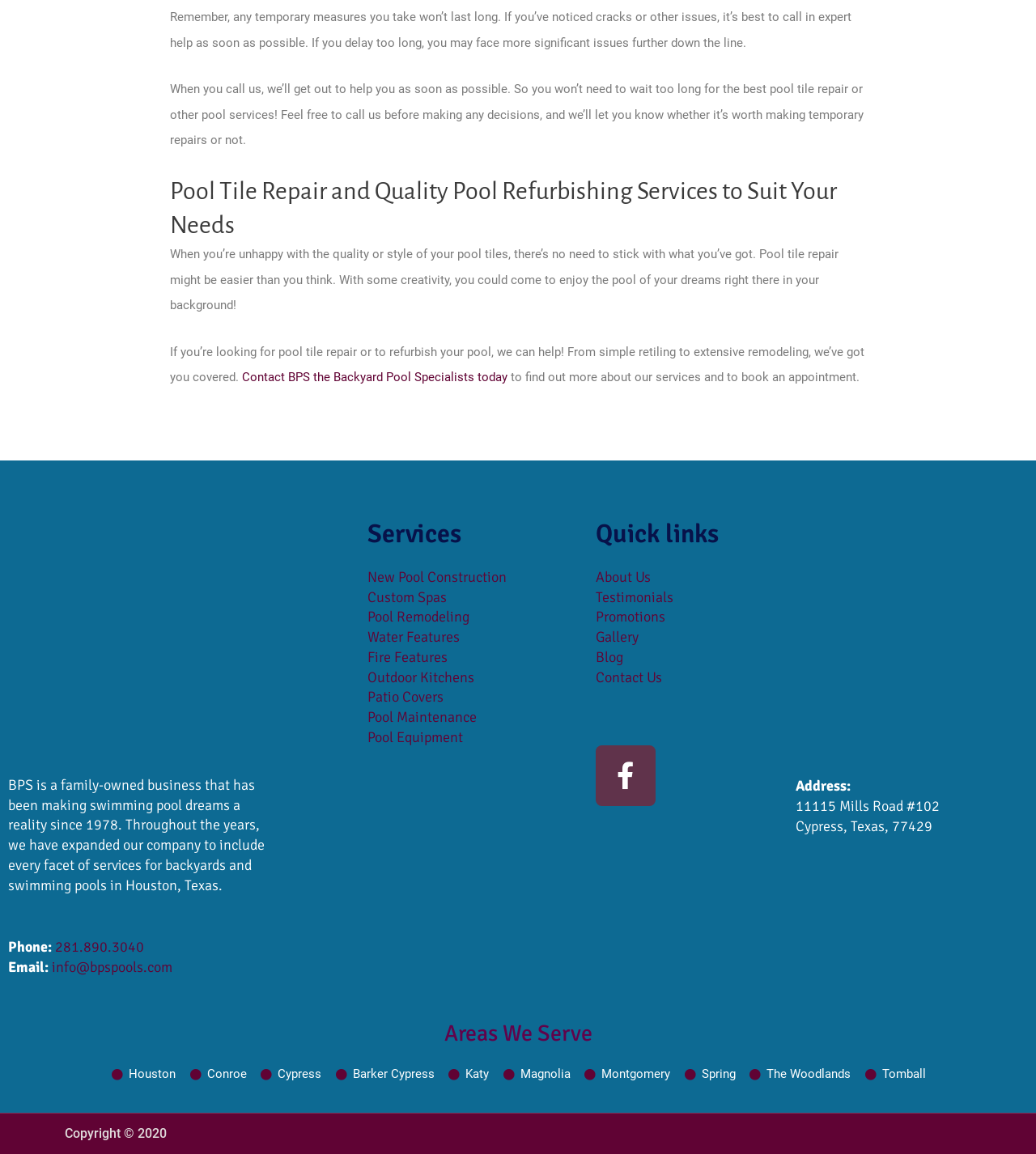Please respond to the question with a concise word or phrase:
What service does BPS provide?

Pool tile repair